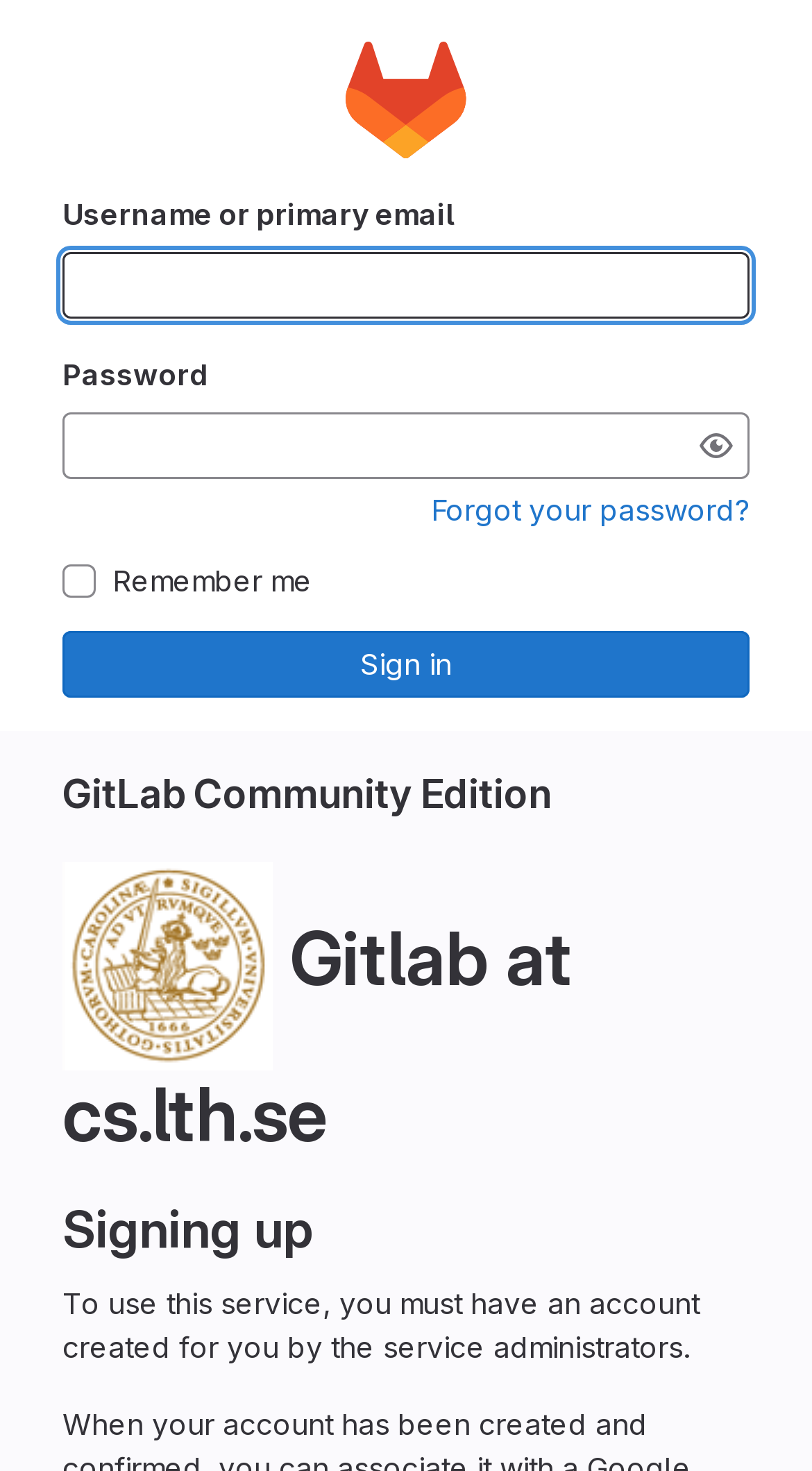Identify and generate the primary title of the webpage.

GitLab Community Edition